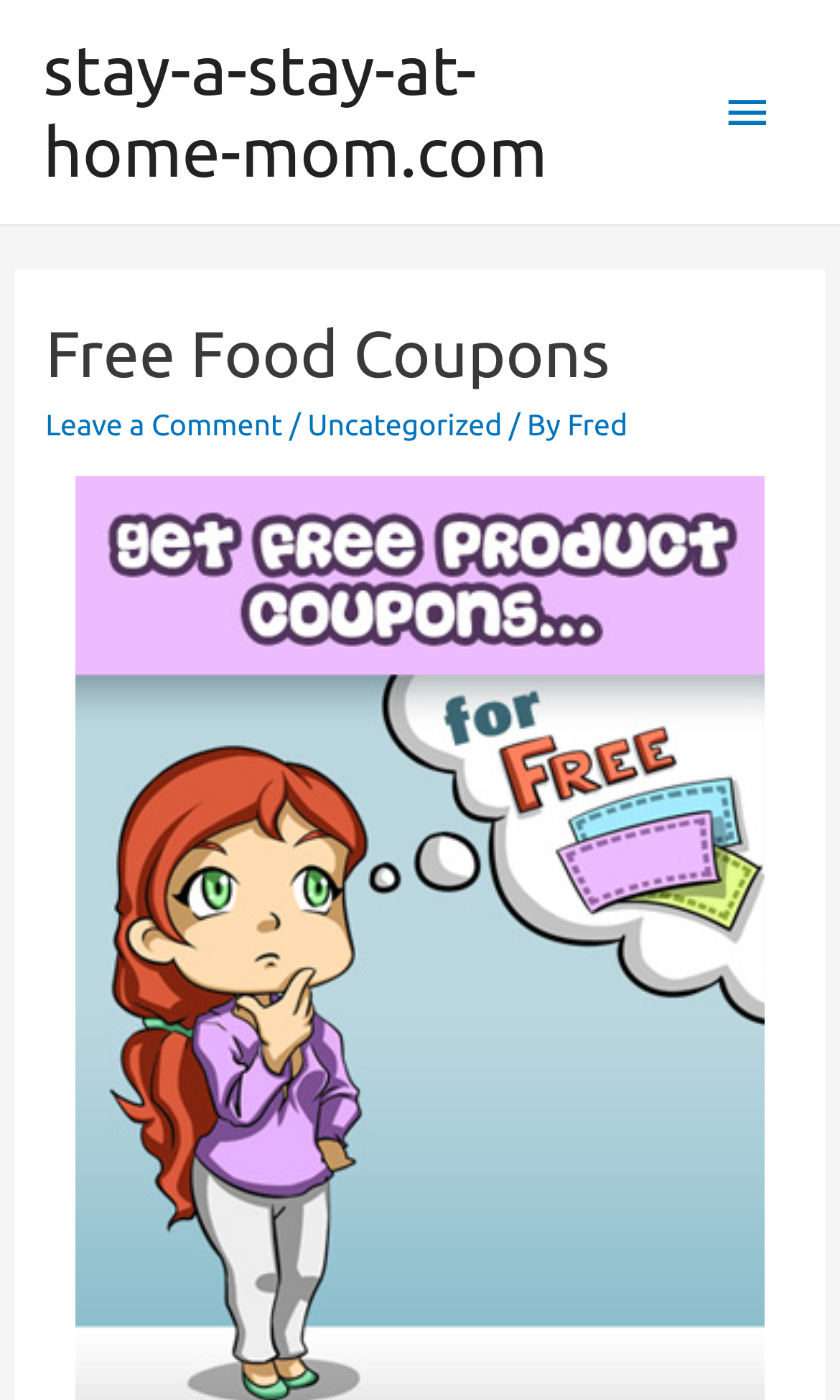Identify the primary heading of the webpage and provide its text.

Free Food Coupons